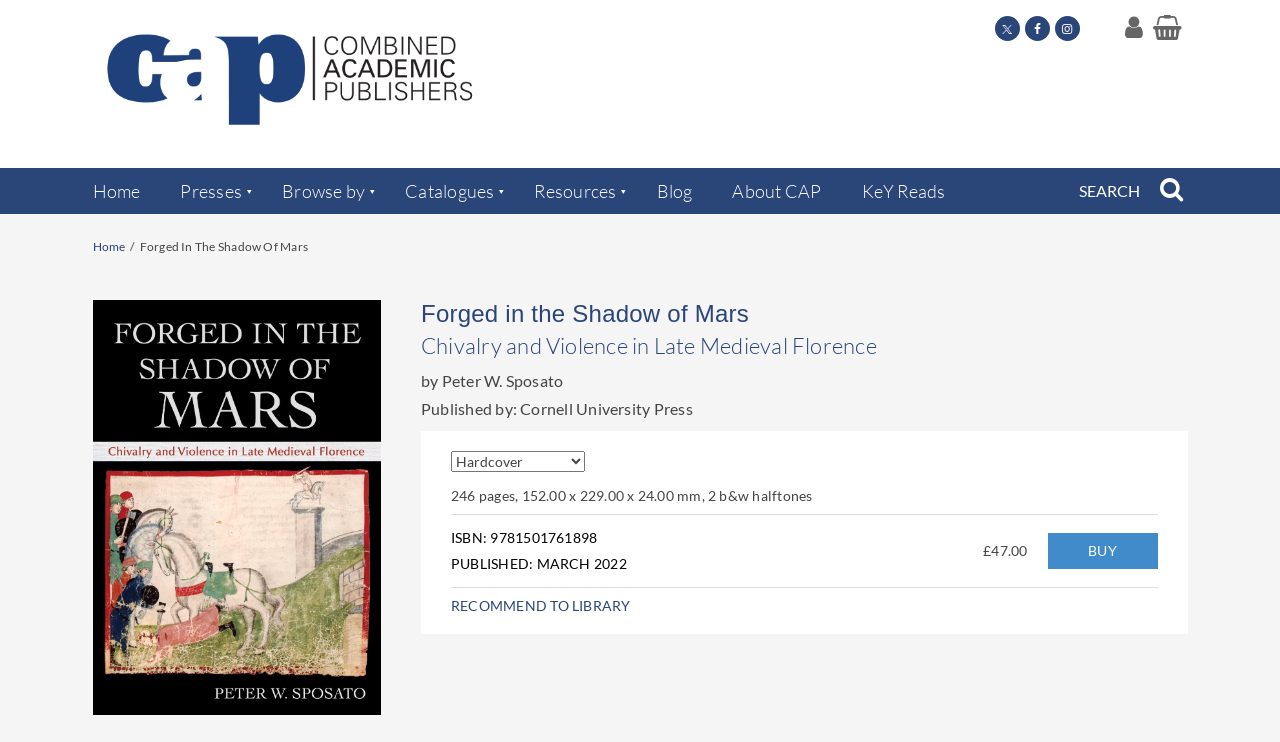Provide a single word or phrase to answer the given question: 
What is the price of the book?

£47.00